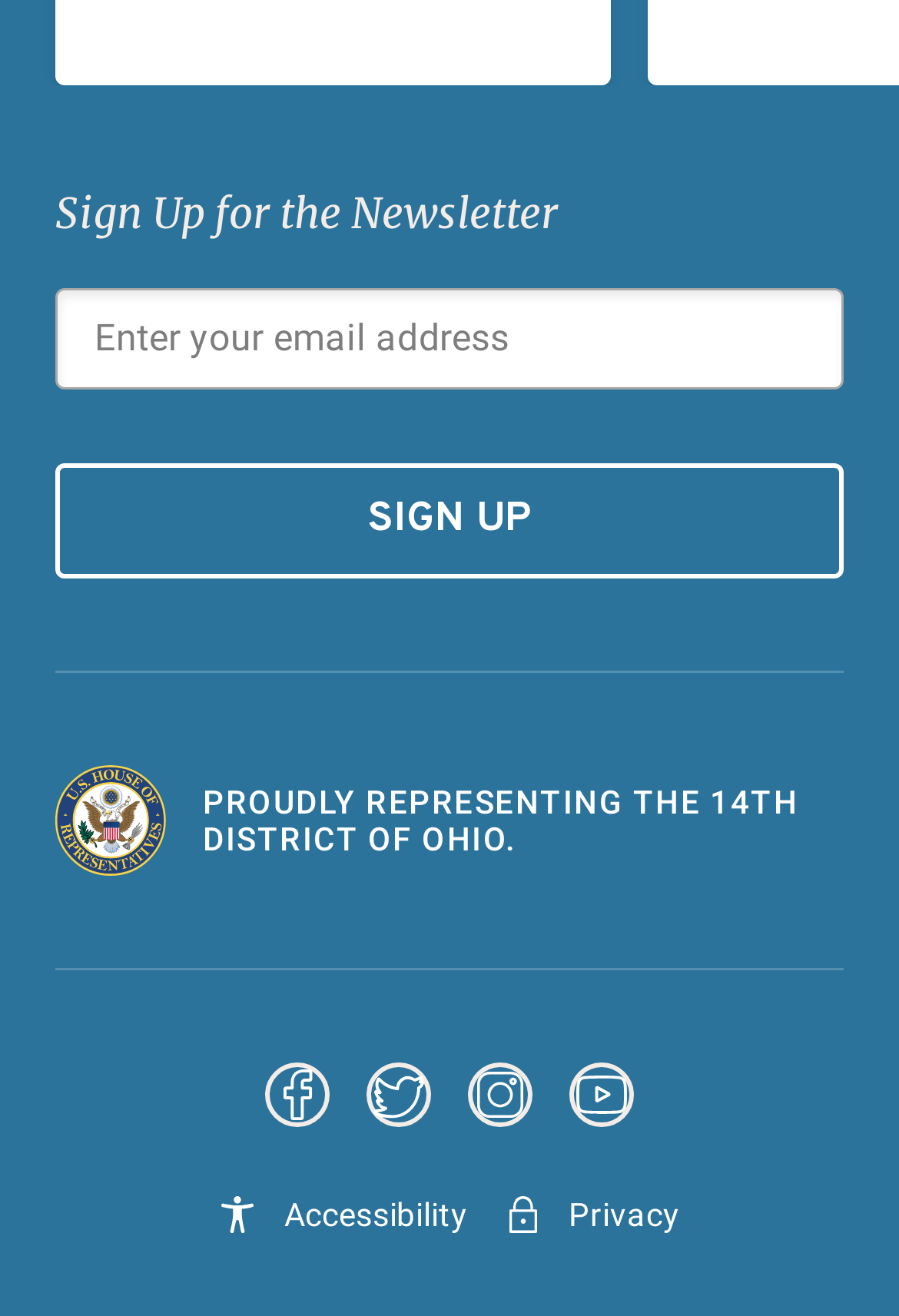Identify the bounding box coordinates for the UI element described as: "aria-label="twitter"".

[0.408, 0.807, 0.479, 0.856]